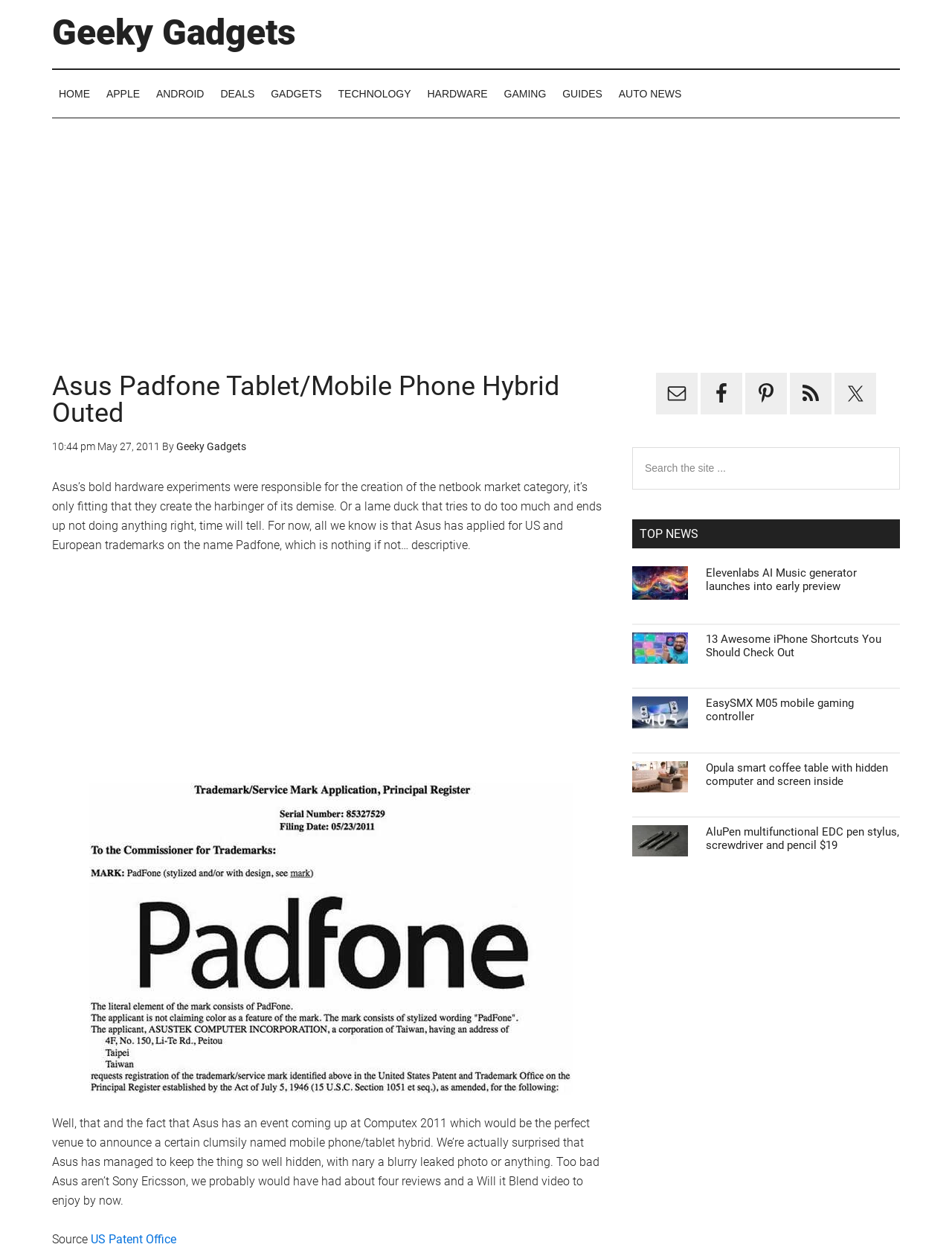Could you find the bounding box coordinates of the clickable area to complete this instruction: "Click on the 'HOME' link"?

[0.055, 0.056, 0.102, 0.094]